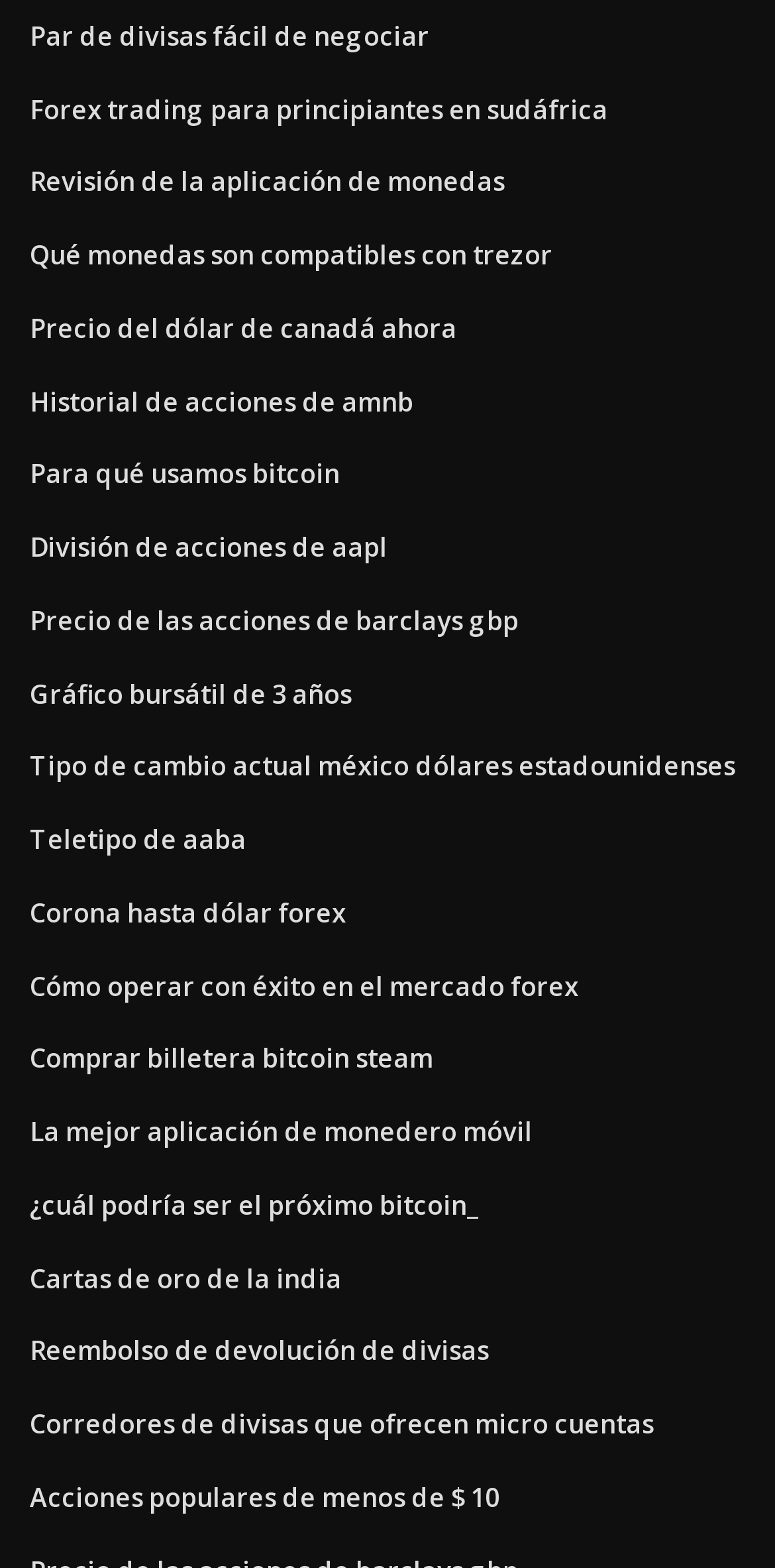Provide a one-word or brief phrase answer to the question:
What is the topic of the link at the top of the webpage?

Forex trading